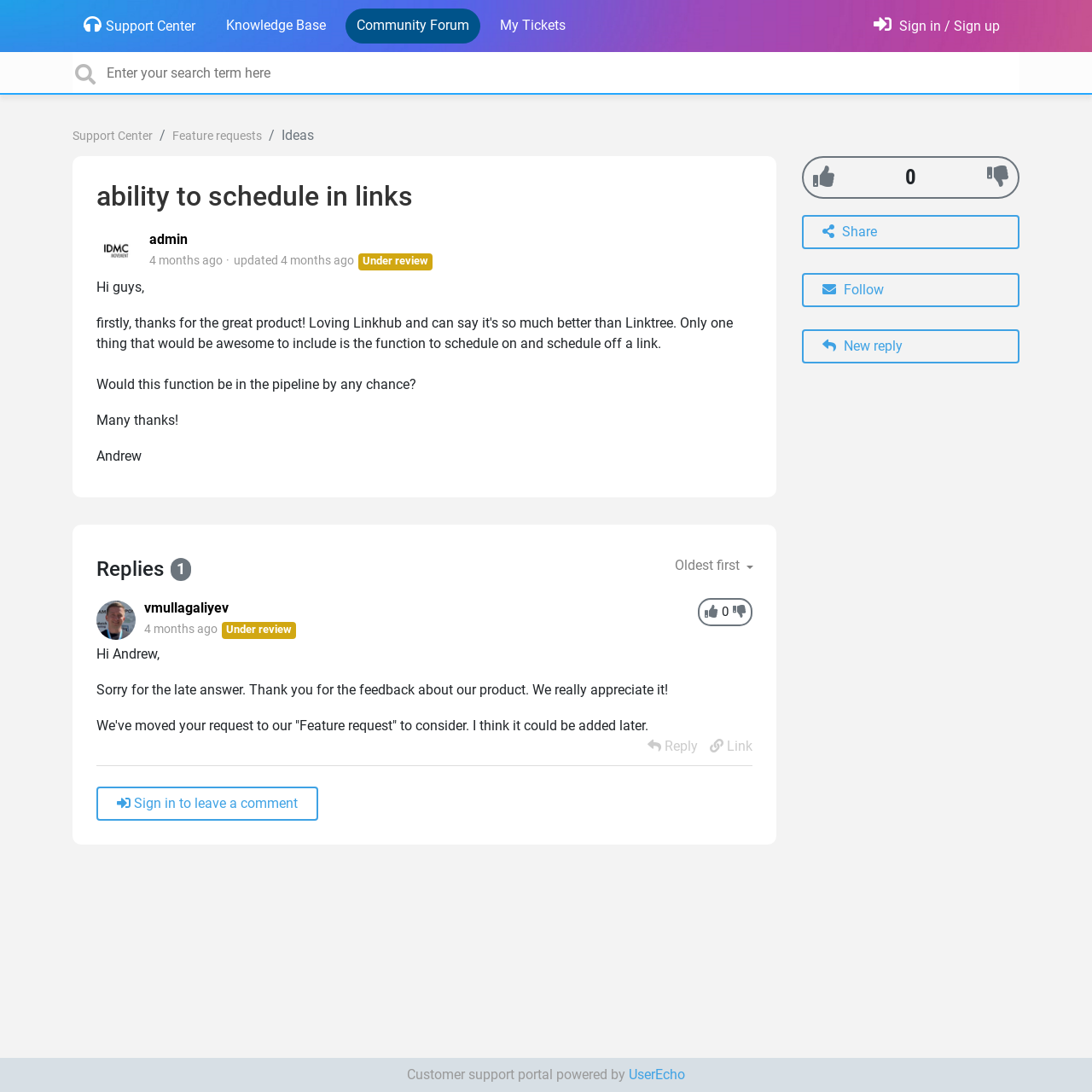Locate the bounding box coordinates of the area to click to fulfill this instruction: "Visit the Support Center". The bounding box should be presented as four float numbers between 0 and 1, in the order [left, top, right, bottom].

[0.07, 0.008, 0.185, 0.04]